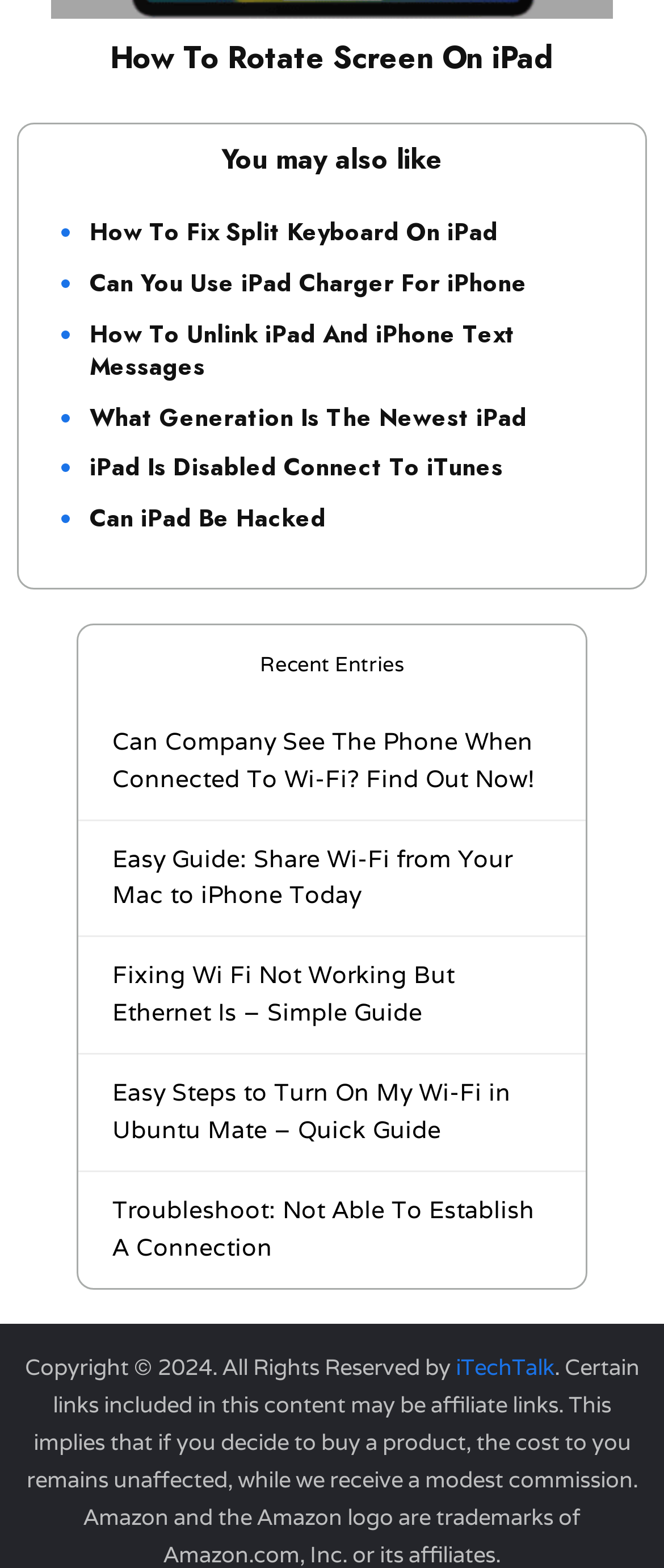Please identify the coordinates of the bounding box for the clickable region that will accomplish this instruction: "Read 'You may also like'".

[0.333, 0.09, 0.667, 0.115]